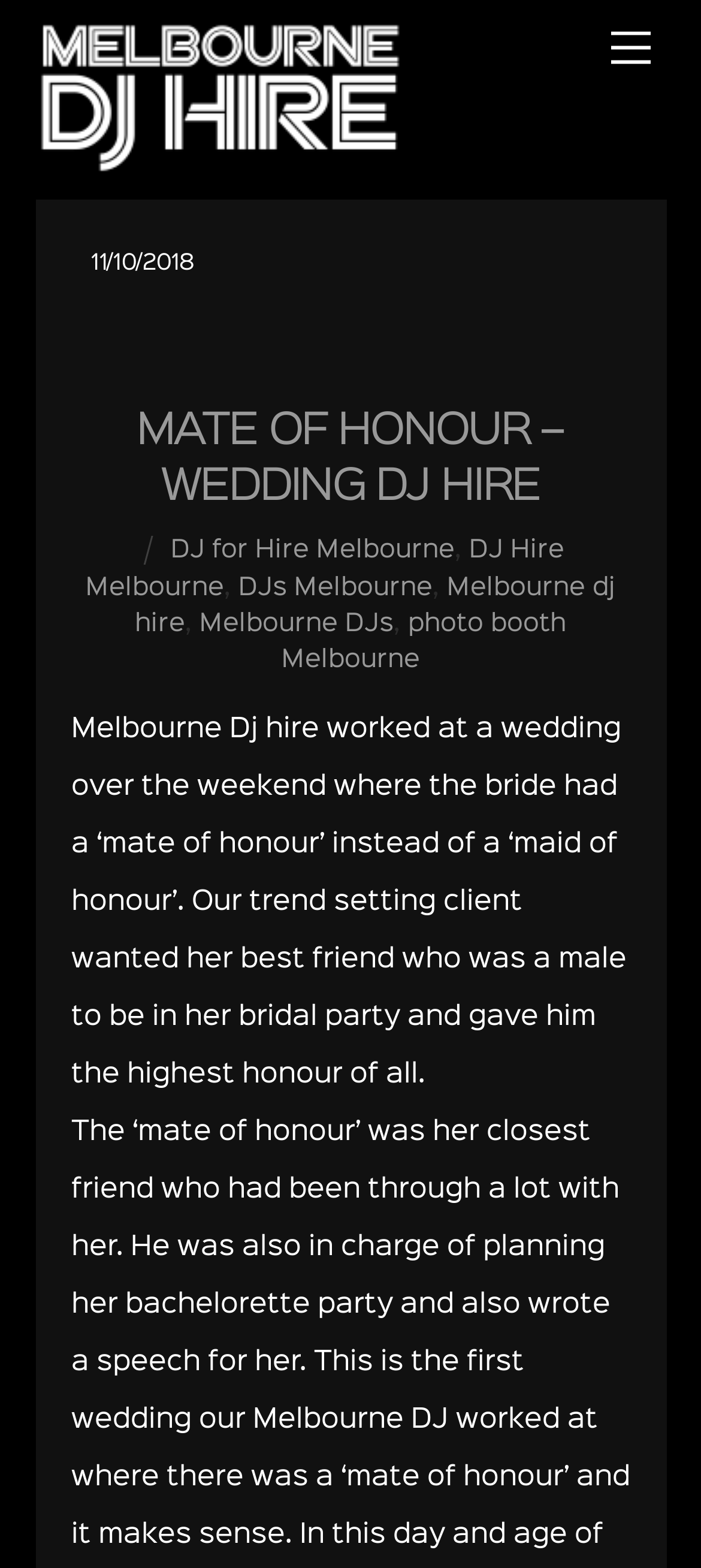Using floating point numbers between 0 and 1, provide the bounding box coordinates in the format (top-left x, top-left y, bottom-right x, bottom-right y). Locate the UI element described here: DJ for Hire Melbourne

[0.244, 0.345, 0.649, 0.358]